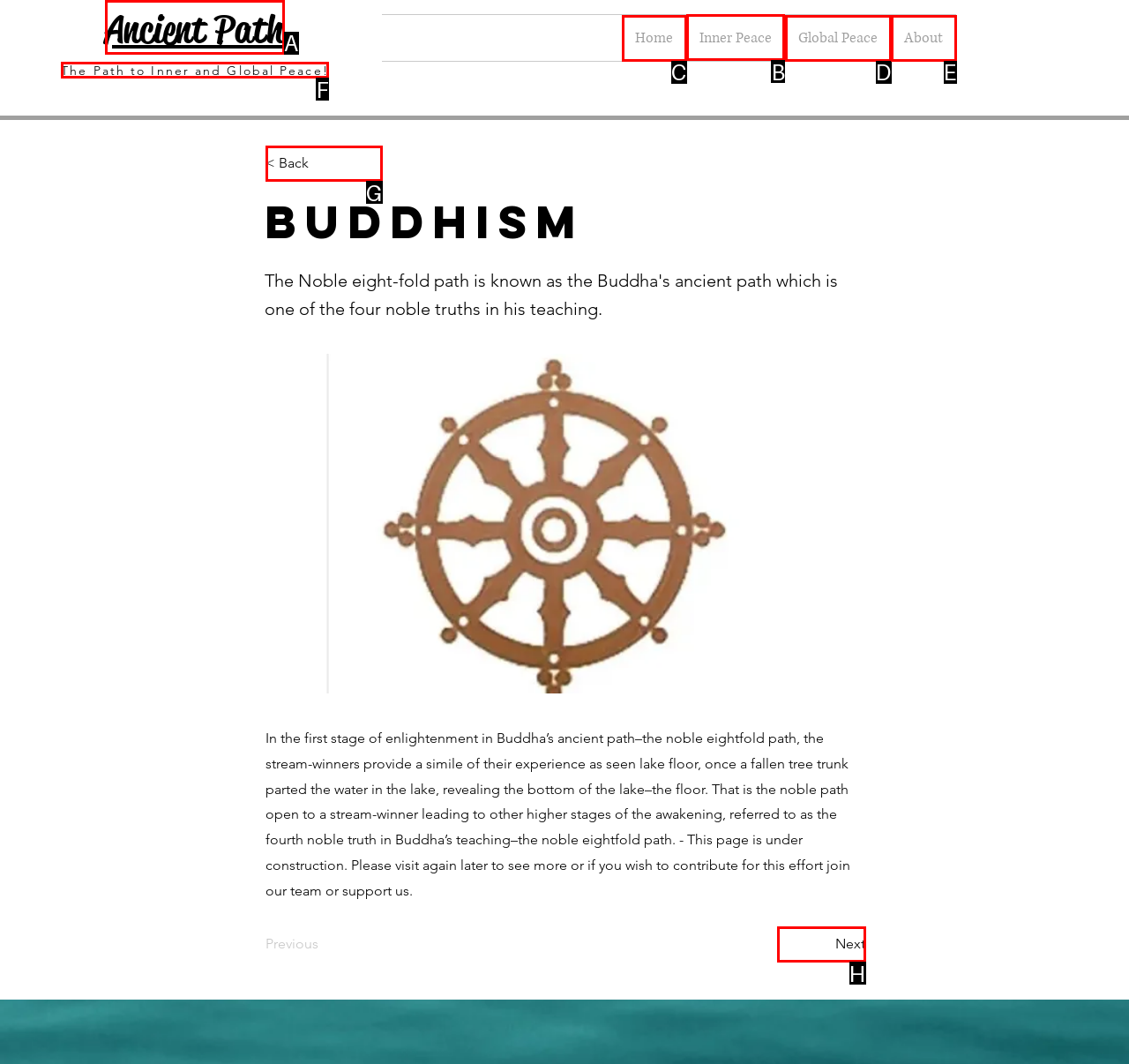Choose the letter of the element that should be clicked to complete the task: learn about inner peace
Answer with the letter from the possible choices.

B